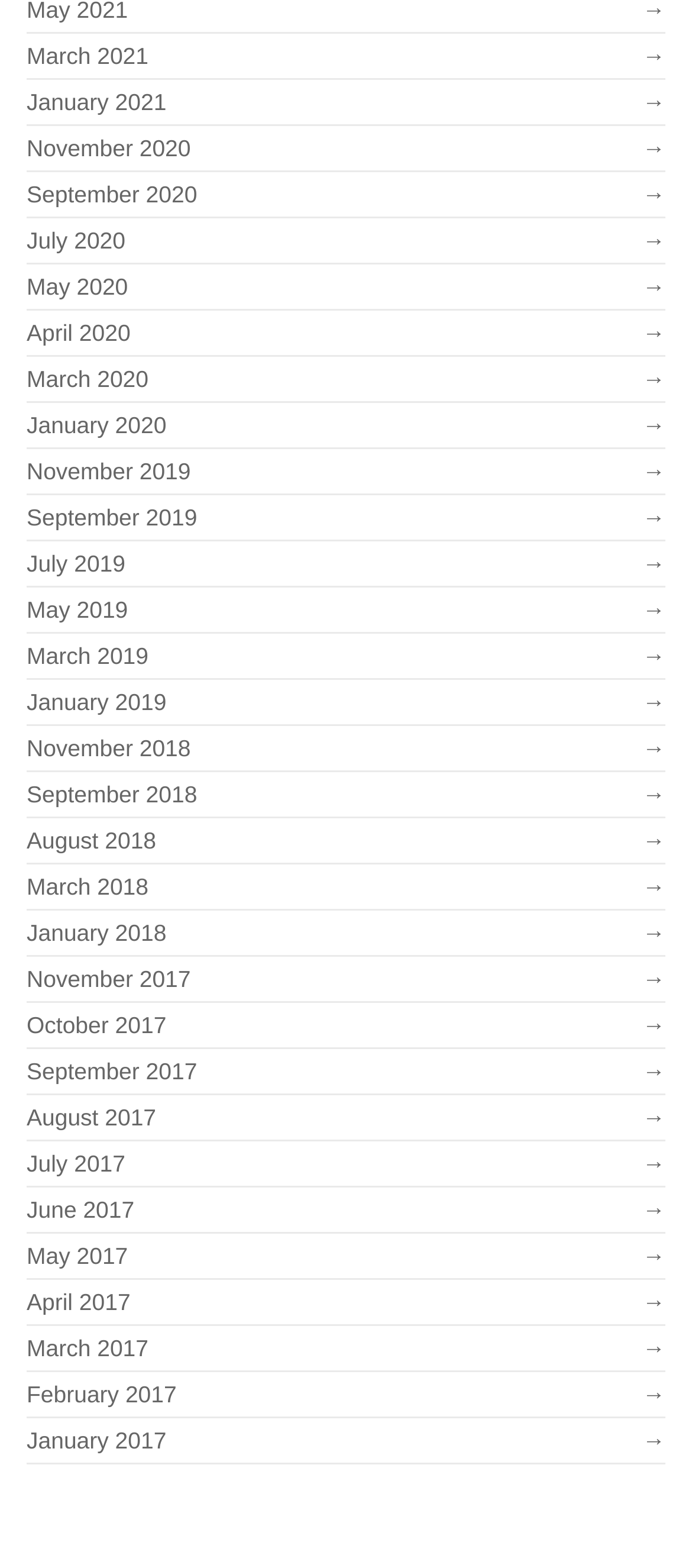Specify the bounding box coordinates of the area that needs to be clicked to achieve the following instruction: "View January 2017 archives".

[0.038, 0.91, 0.962, 0.934]